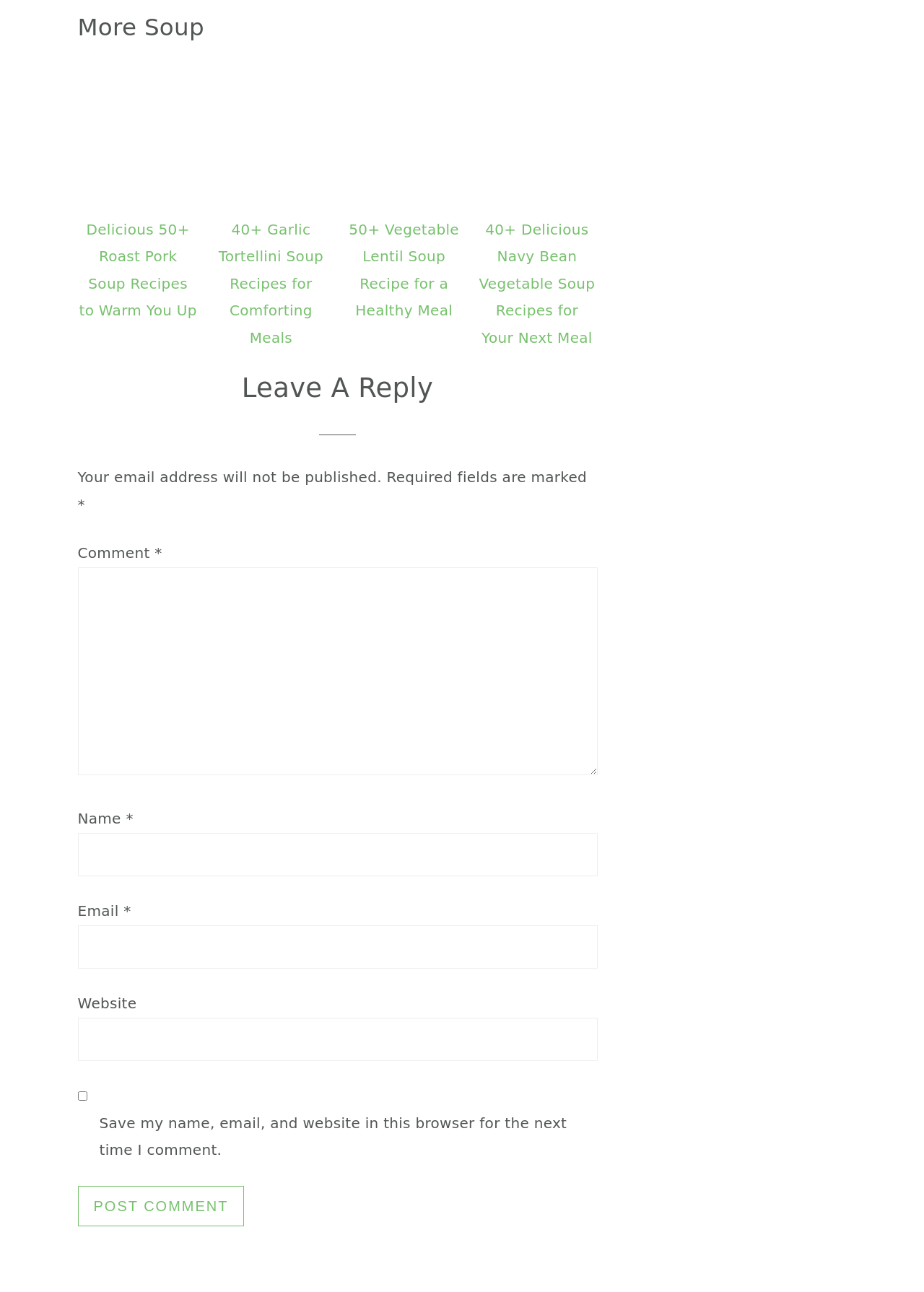Please find the bounding box coordinates of the element that you should click to achieve the following instruction: "Click on Delicious 50+ Roast Pork Soup Recipes to Warm You Up". The coordinates should be presented as four float numbers between 0 and 1: [left, top, right, bottom].

[0.084, 0.043, 0.215, 0.272]